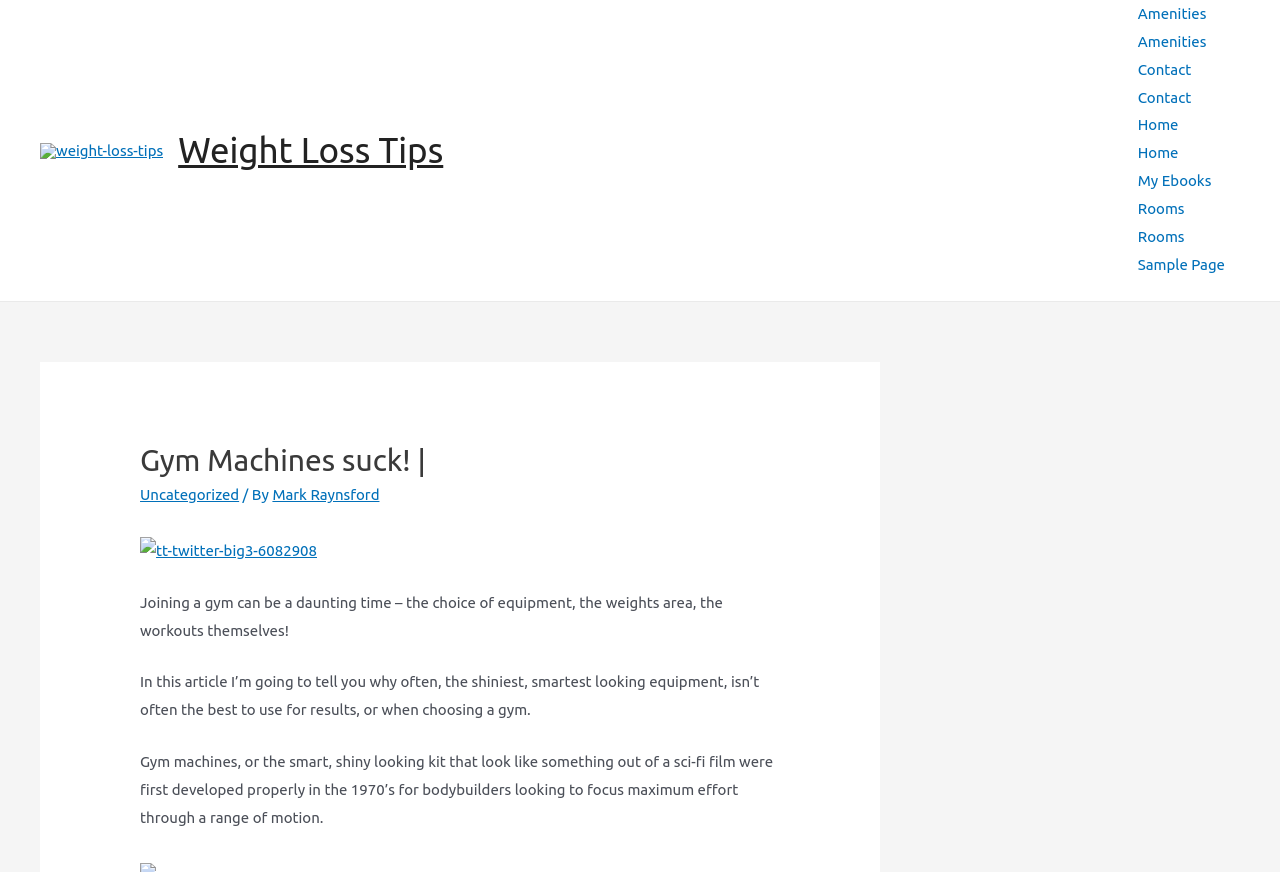Please locate the bounding box coordinates for the element that should be clicked to achieve the following instruction: "Learn about Rooms". Ensure the coordinates are given as four float numbers between 0 and 1, i.e., [left, top, right, bottom].

[0.877, 0.224, 0.969, 0.255]